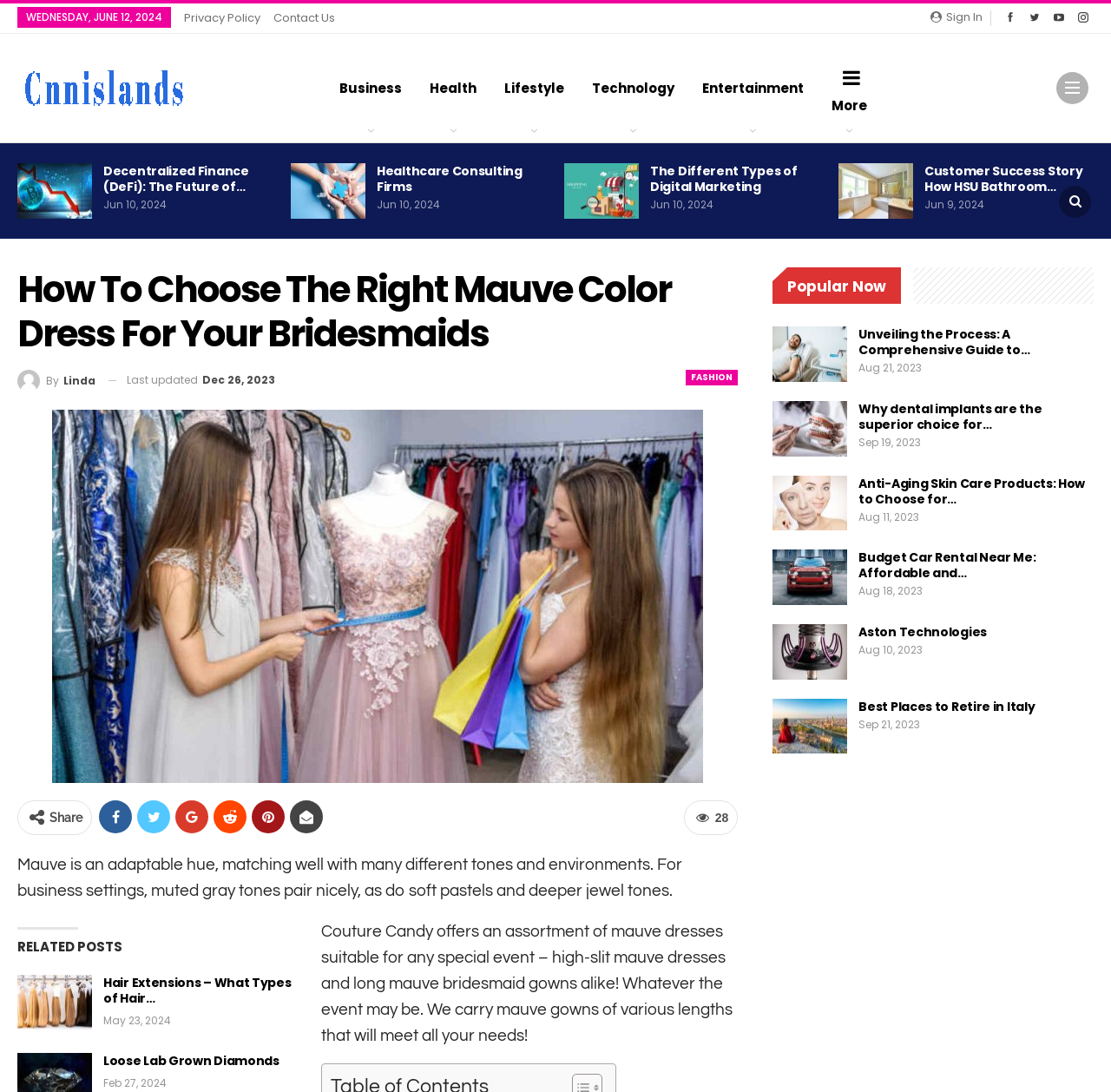Please locate and retrieve the main header text of the webpage.

How To Choose The Right Mauve Color Dress For Your Bridesmaids